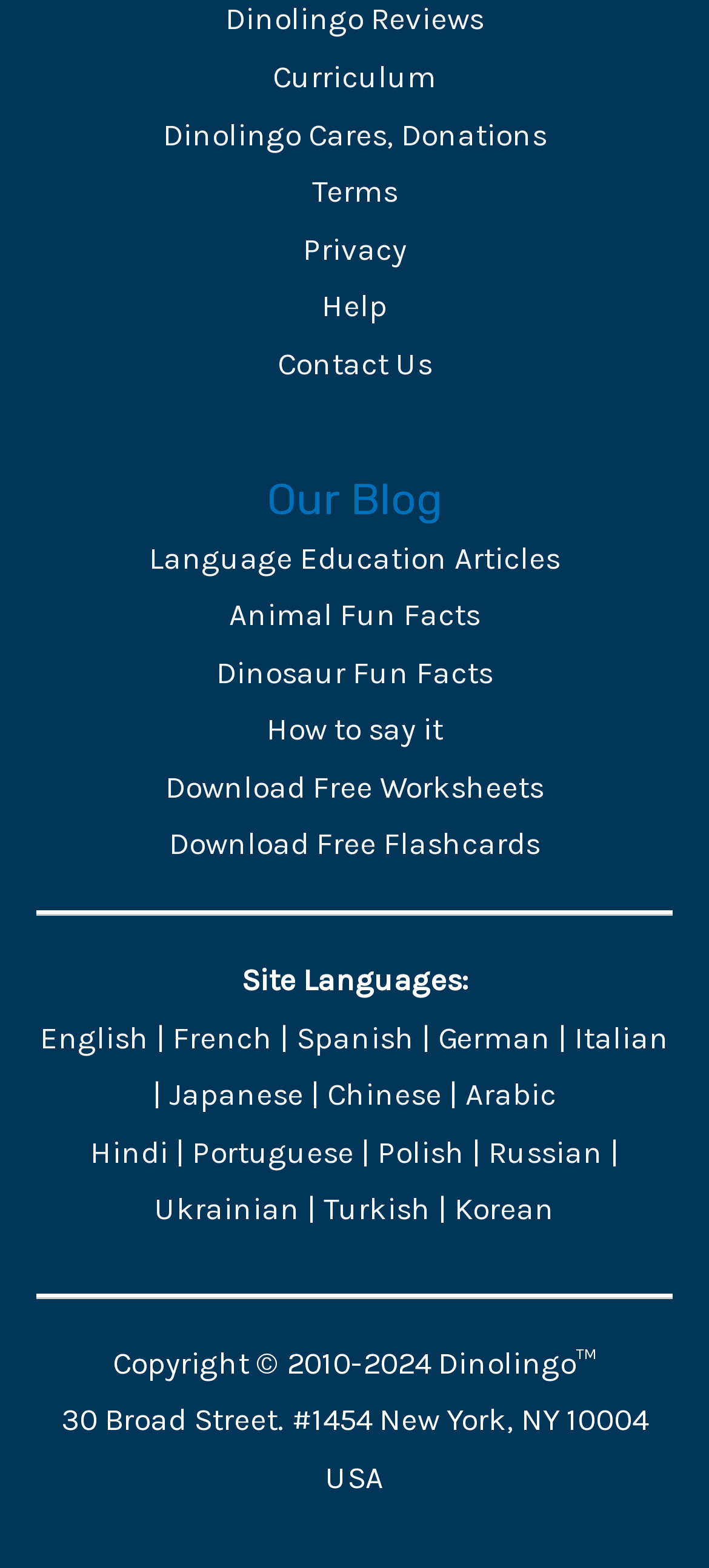Please identify the bounding box coordinates of the area I need to click to accomplish the following instruction: "Select English as site language".

[0.056, 0.65, 0.21, 0.673]